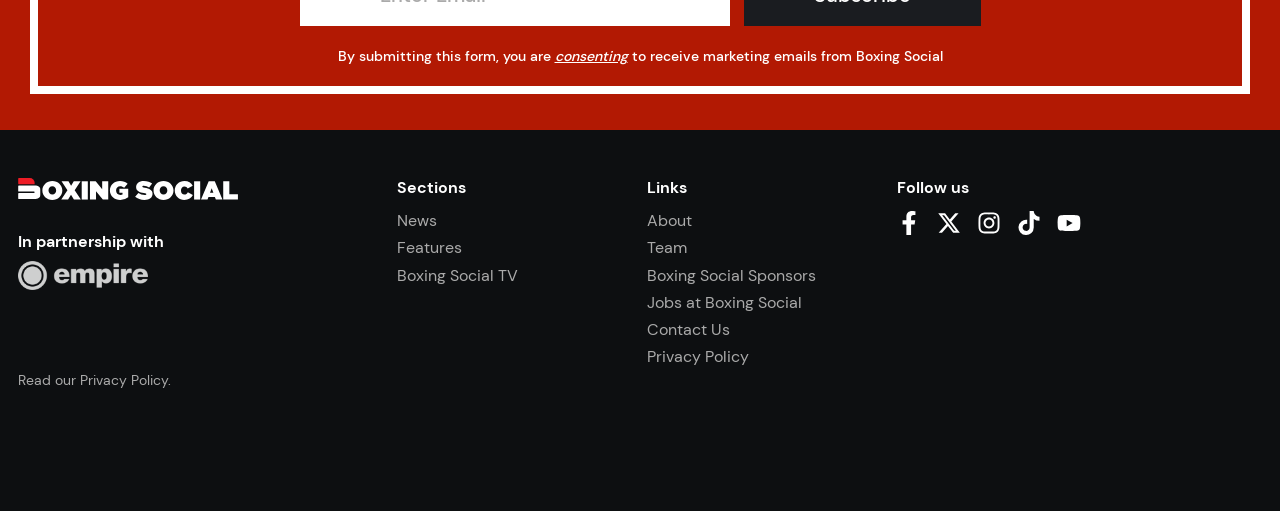Determine the coordinates of the bounding box that should be clicked to complete the instruction: "Follow us on Facebook". The coordinates should be represented by four float numbers between 0 and 1: [left, top, right, bottom].

[0.701, 0.413, 0.72, 0.454]